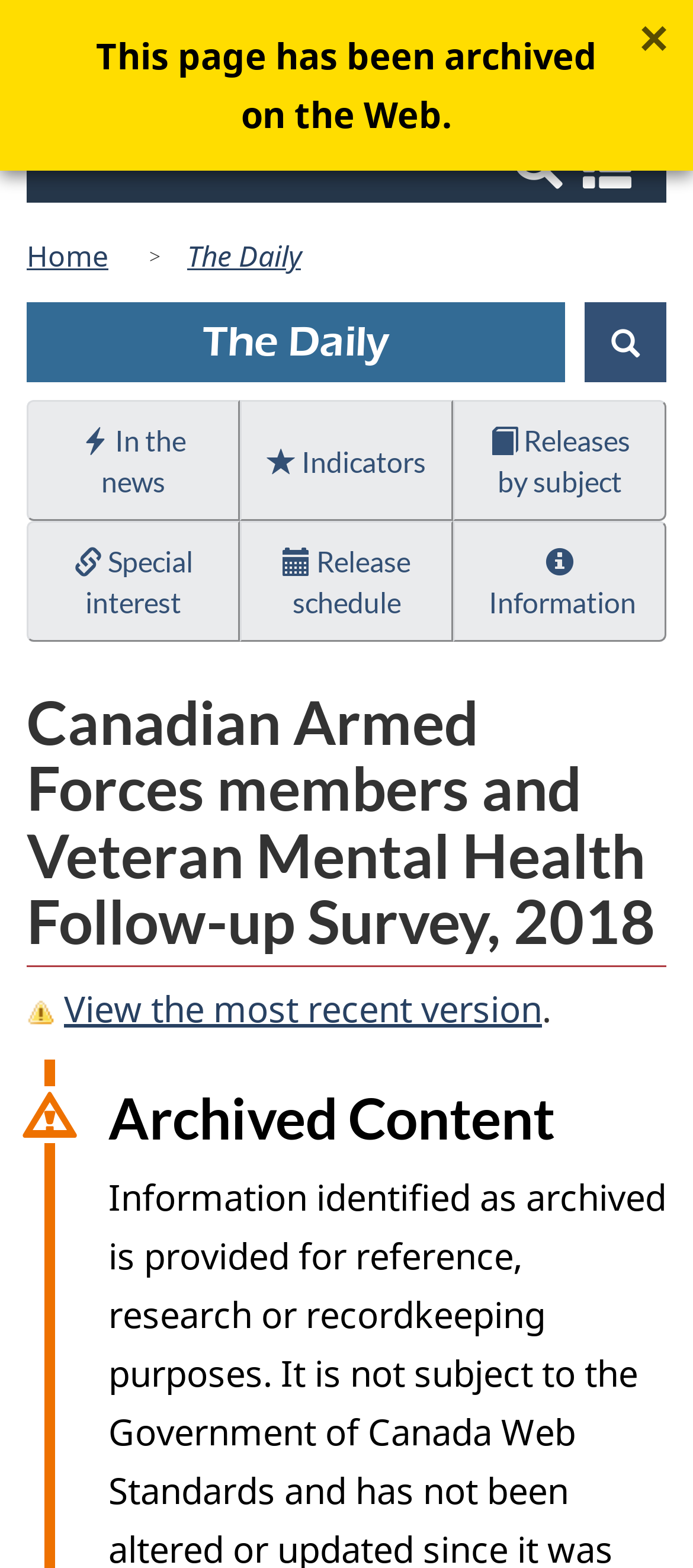Analyze the image and answer the question with as much detail as possible: 
What is the topic of the survey mentioned on the webpage?

The heading 'Canadian Armed Forces members and Veteran Mental Health Follow-up Survey, 2018' suggests that the topic of the survey is related to mental health, specifically for Canadian Armed Forces members and veterans.